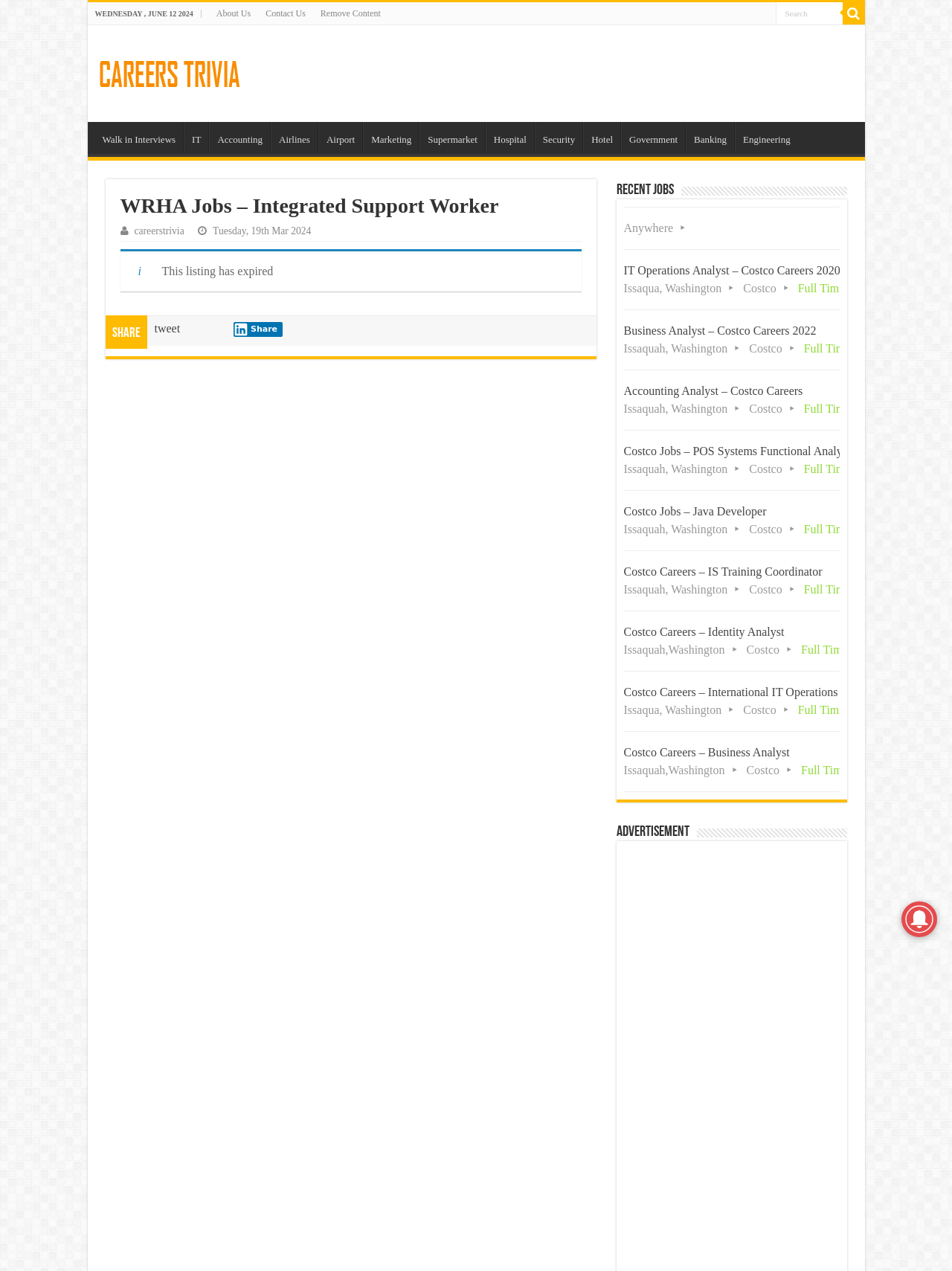Refer to the image and offer a detailed explanation in response to the question: How can the job listing be shared?

The job listing can be shared through Twitter as indicated by the link element with the text 'tweet' which is a sub-element of the article element.